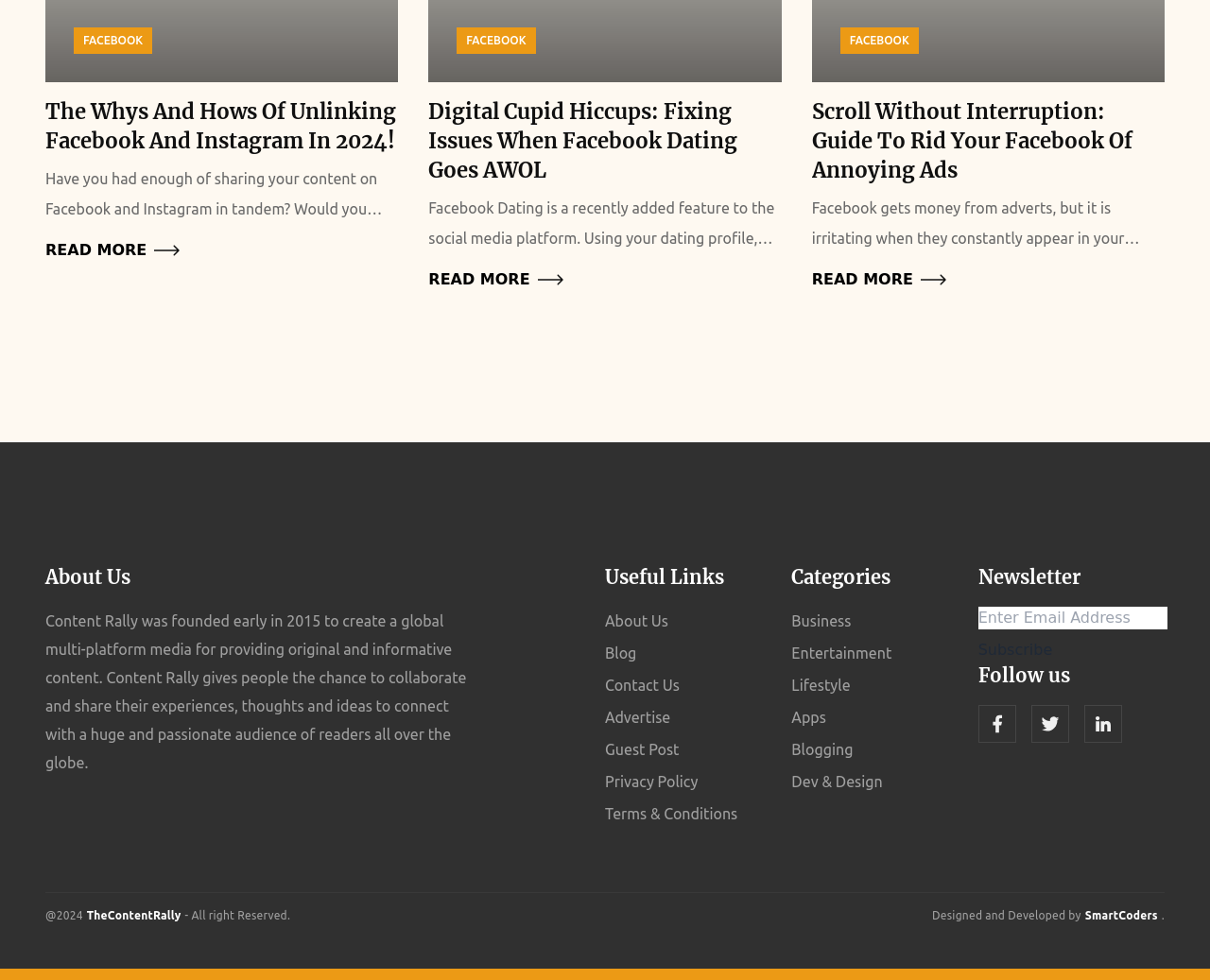Look at the image and give a detailed response to the following question: What are the categories available on this website?

I found the categories by looking at the footer section, where there is a heading 'Categories' followed by links to different categories such as Business, Entertainment, Lifestyle, and more.